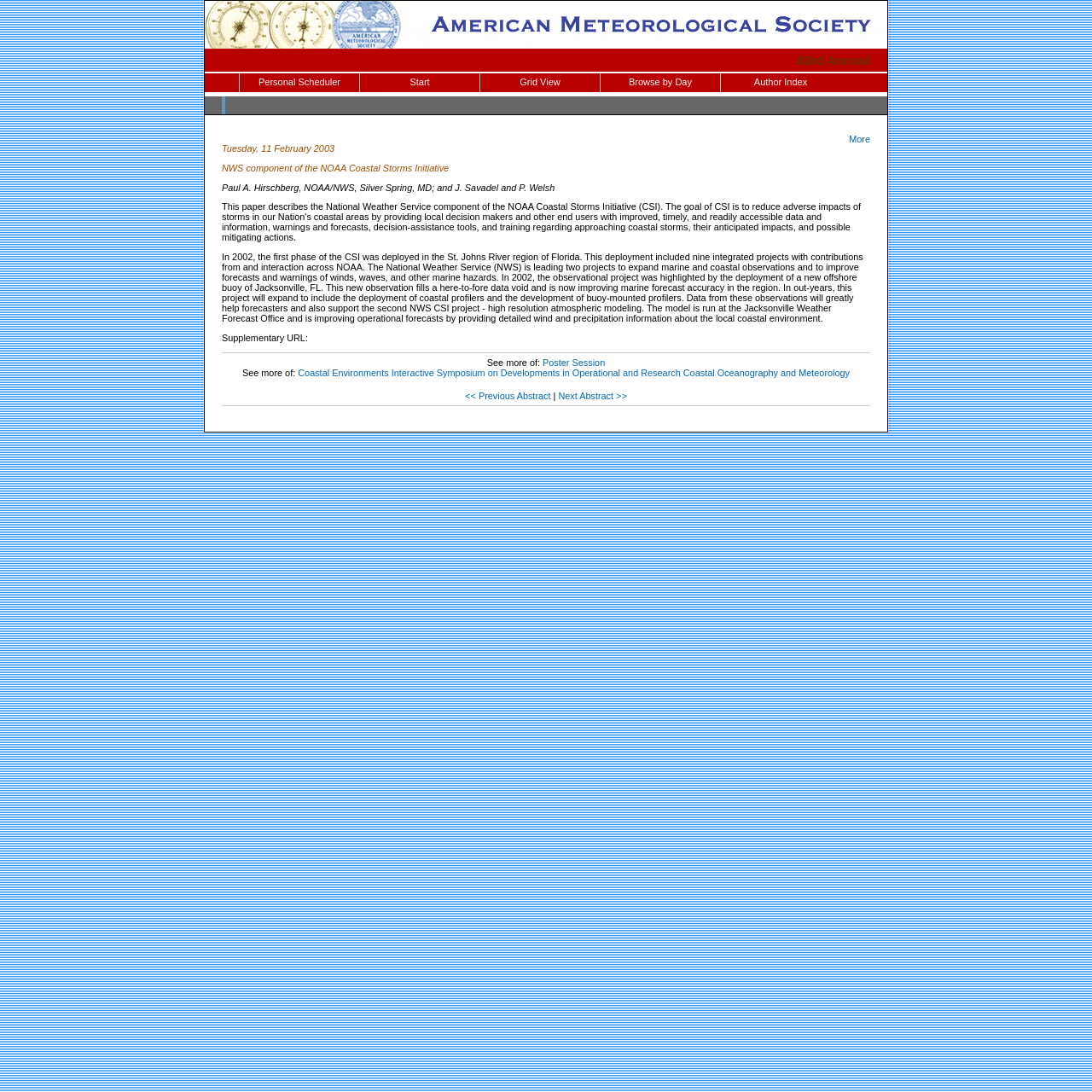Please locate the bounding box coordinates of the element's region that needs to be clicked to follow the instruction: "Browse by day". The bounding box coordinates should be provided as four float numbers between 0 and 1, i.e., [left, top, right, bottom].

[0.55, 0.067, 0.659, 0.084]